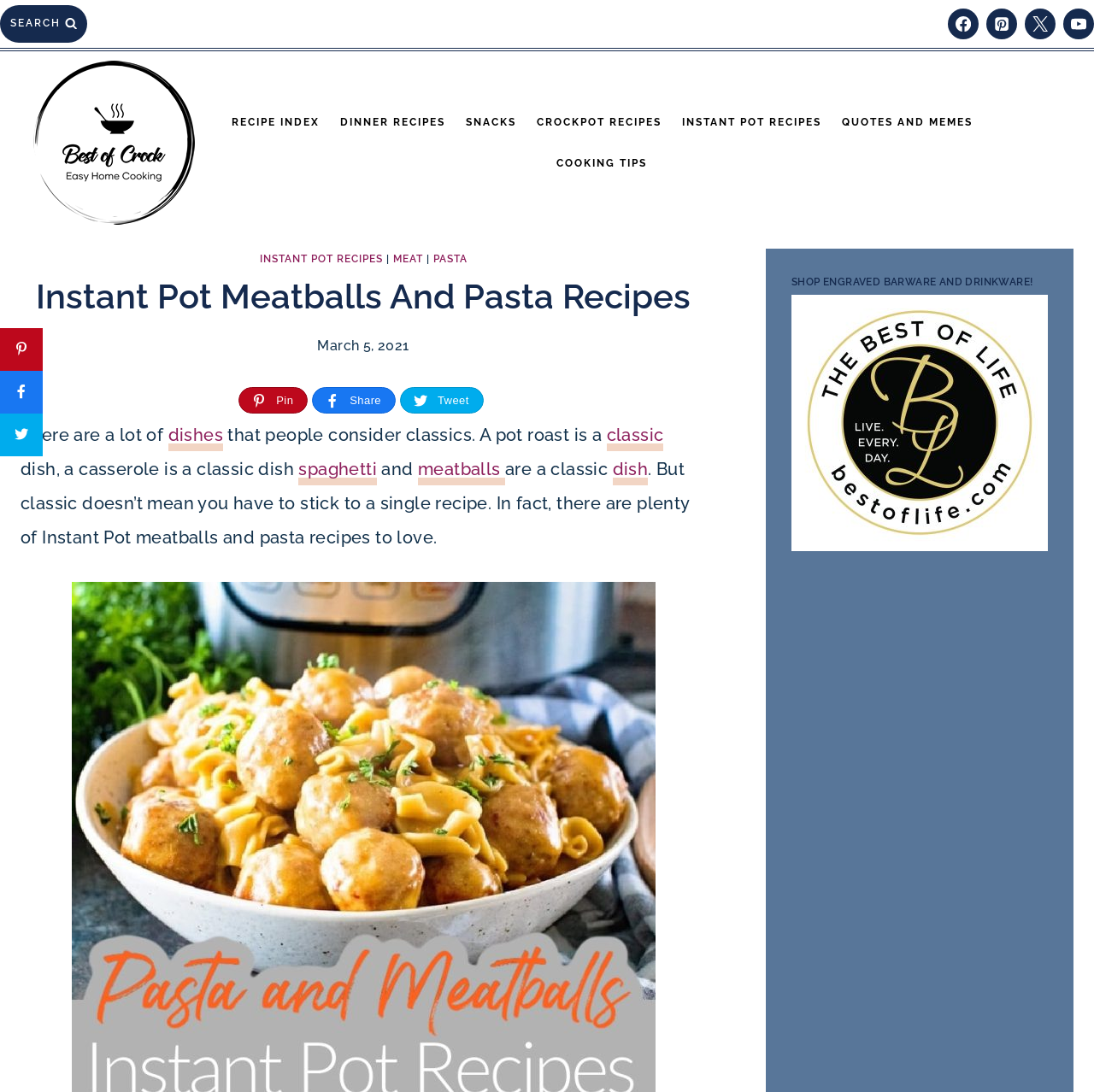What is the date of the article 'Instant Pot Meatballs And Pasta Recipes'?
Give a detailed and exhaustive answer to the question.

I found the date of the article 'Instant Pot Meatballs And Pasta Recipes' by looking at the time element below the heading. The time element has a static text 'March 5, 2021', which is the date of the article.